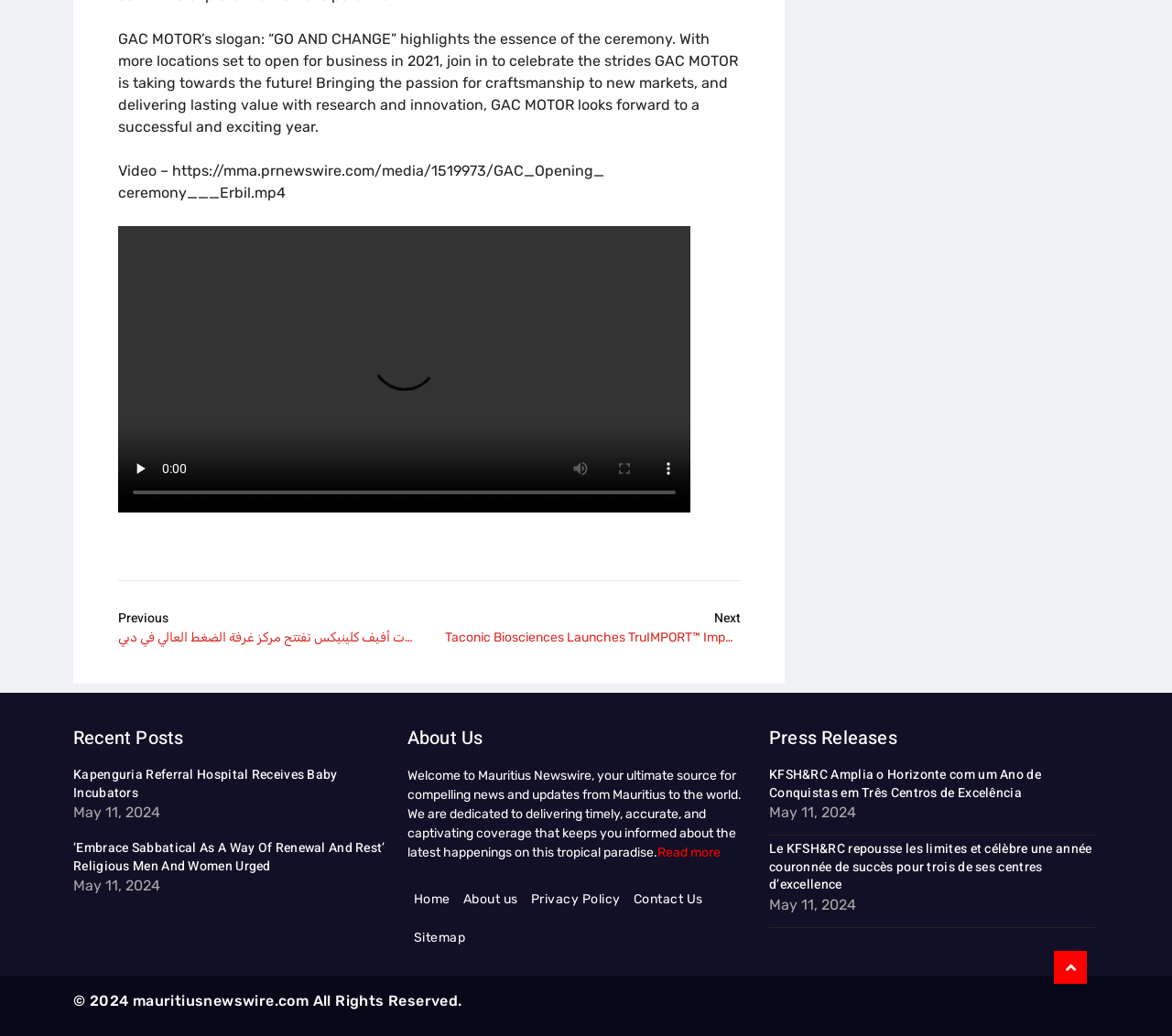Please respond in a single word or phrase: 
How many recent posts are displayed?

2